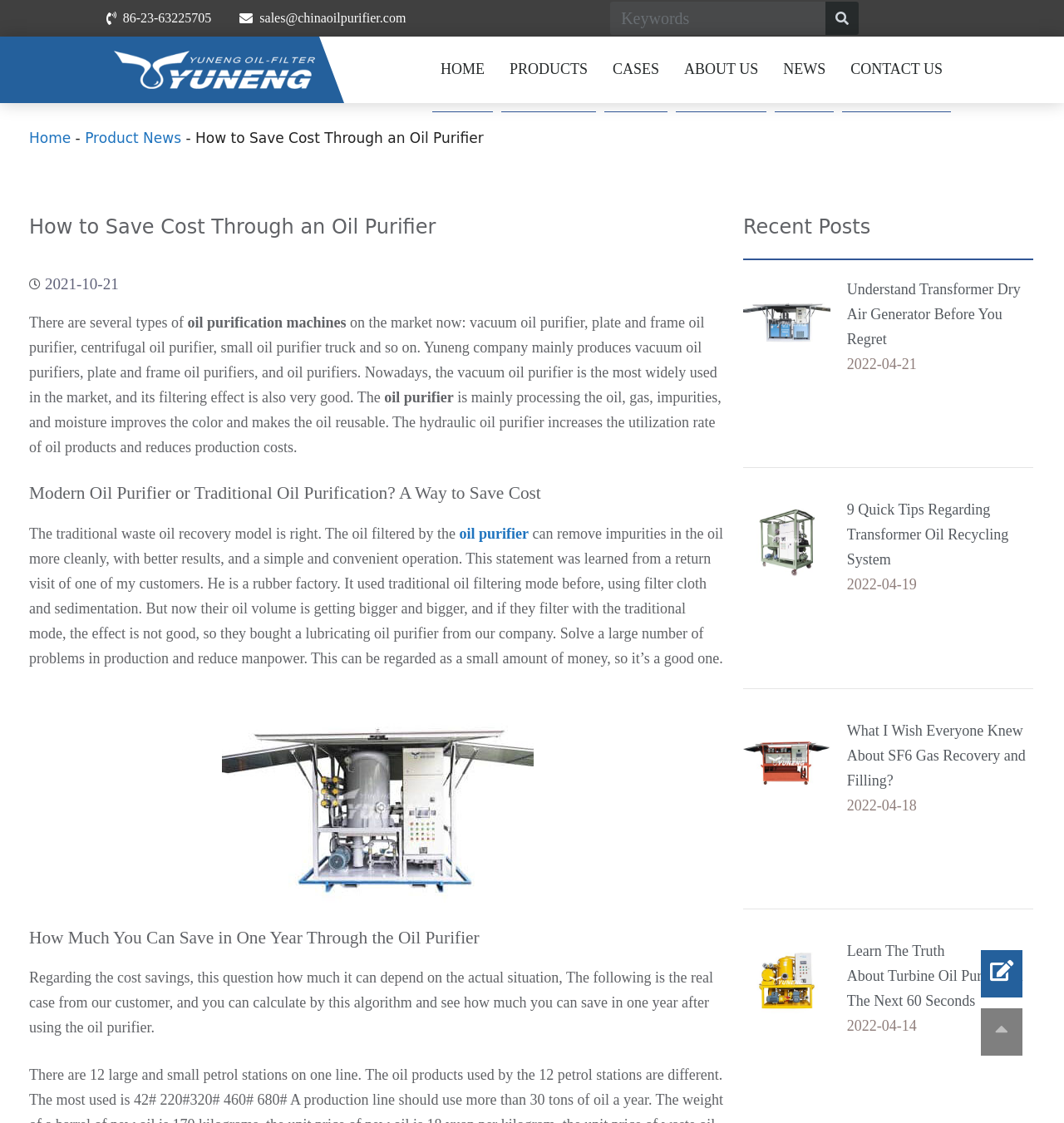Provide the bounding box coordinates of the HTML element this sentence describes: "Search".

[0.776, 0.002, 0.807, 0.031]